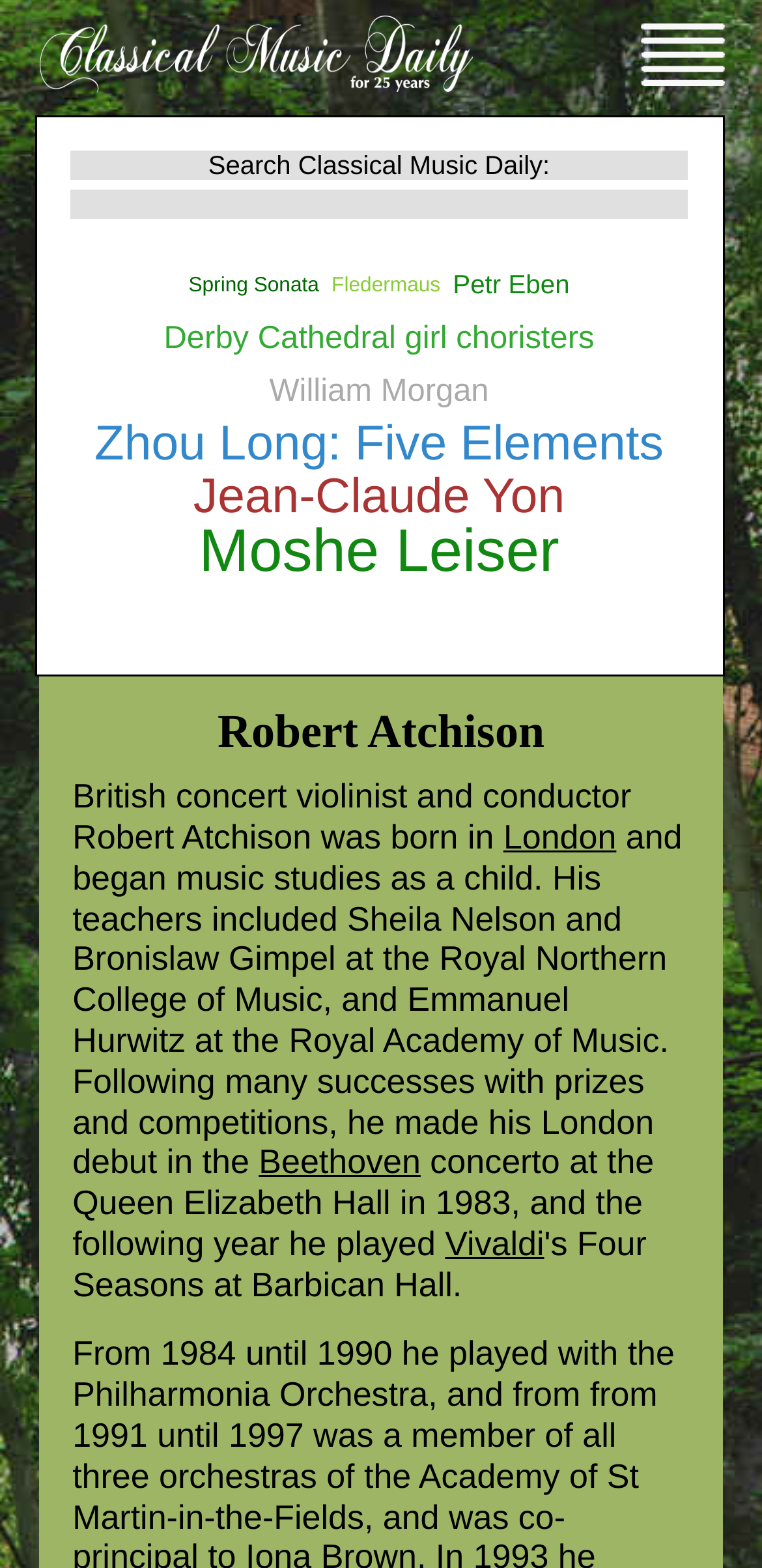Where did Robert Atchison make his London debut?
Answer the question with a single word or phrase by looking at the picture.

Queen Elizabeth Hall